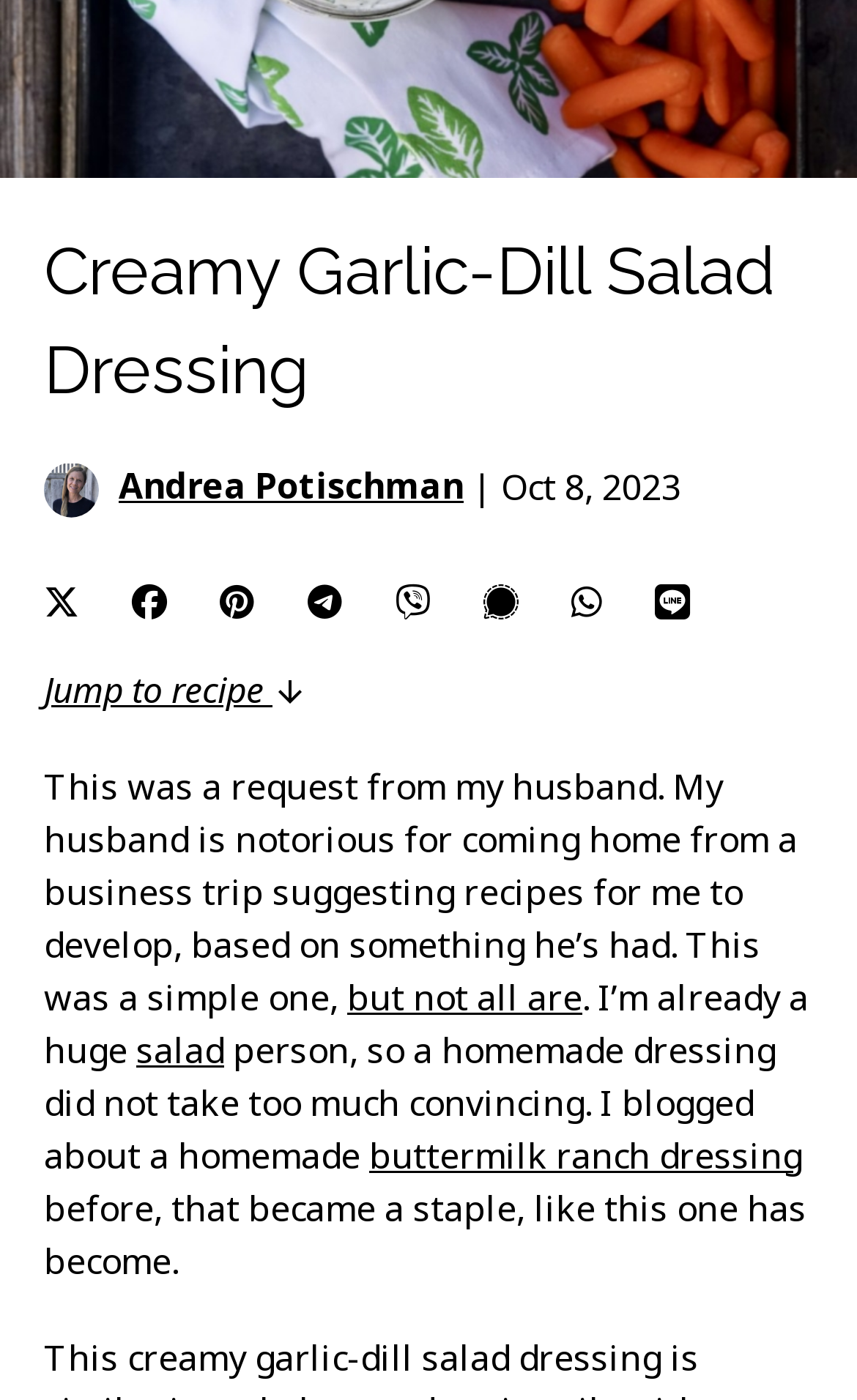Identify the bounding box coordinates for the UI element that matches this description: "Andrea Potischman".

[0.138, 0.33, 0.541, 0.365]